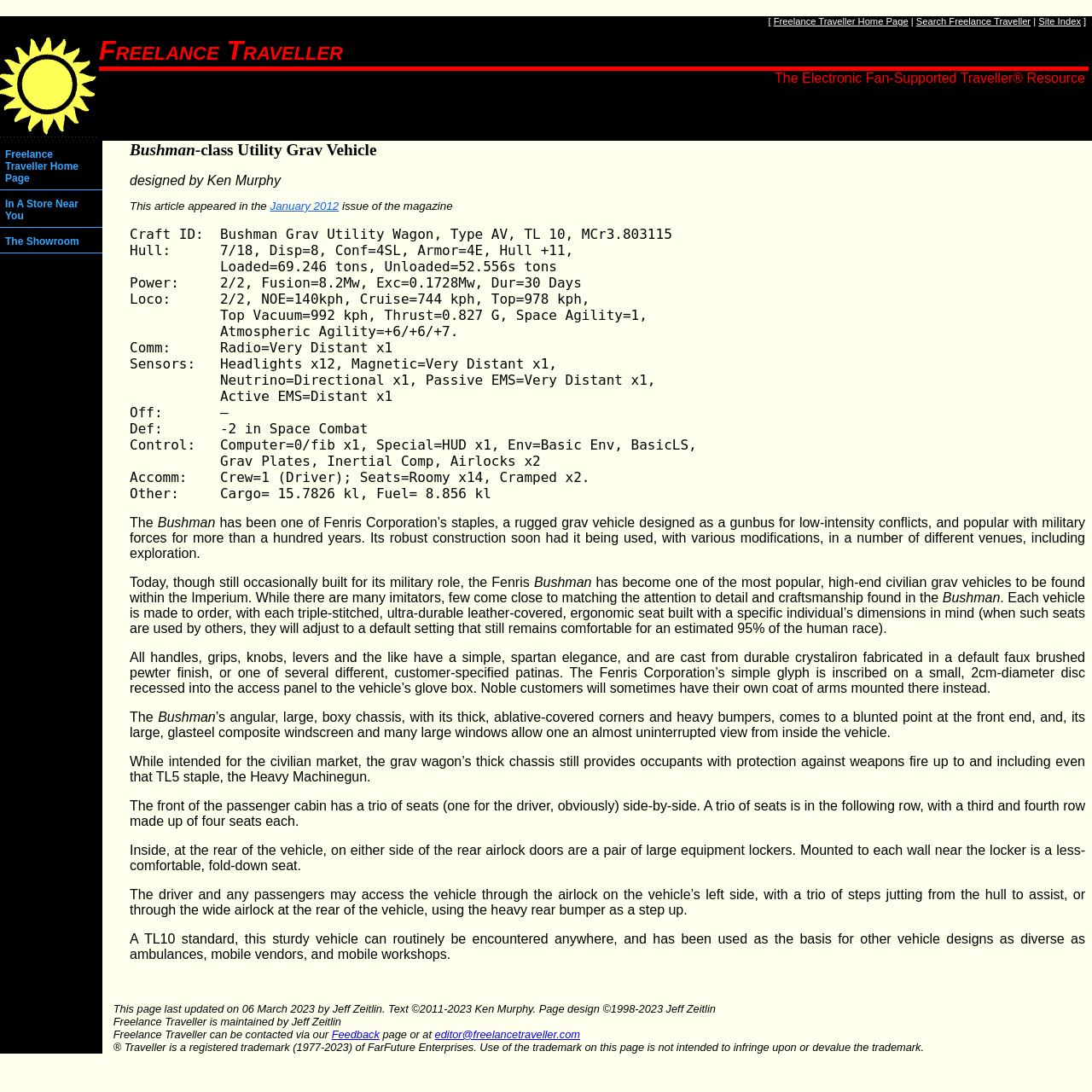What is the name of the grav utility vehicle?
We need a detailed and exhaustive answer to the question. Please elaborate.

The name of the grav utility vehicle can be found in the text description of the webpage, specifically in the sentence 'Bushman-class Grav Utility Vehicle'. This information is also repeated in the text description of the vehicle's design and features.